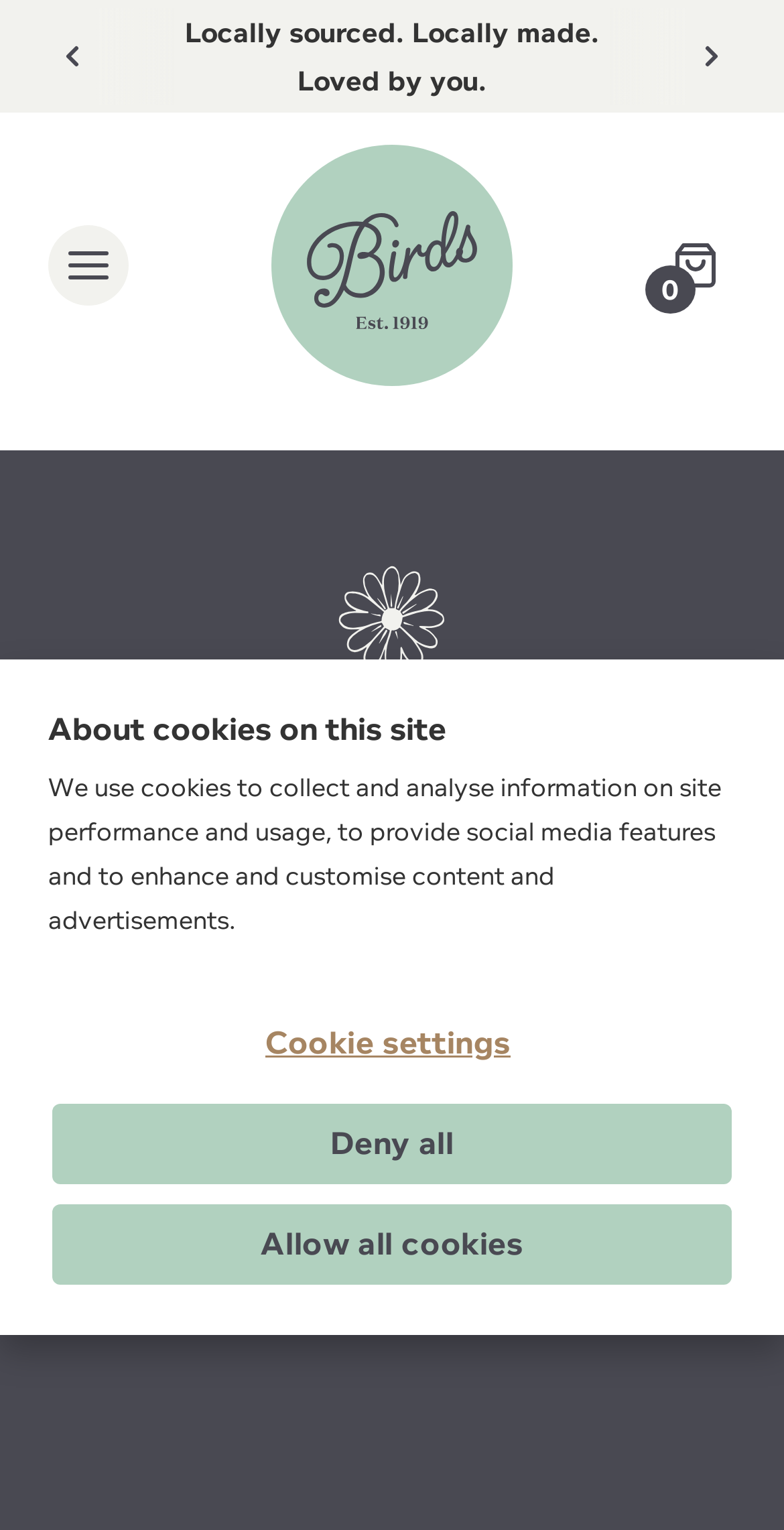Is the 'Cart' link on the right side of the page?
Answer briefly with a single word or phrase based on the image.

Yes